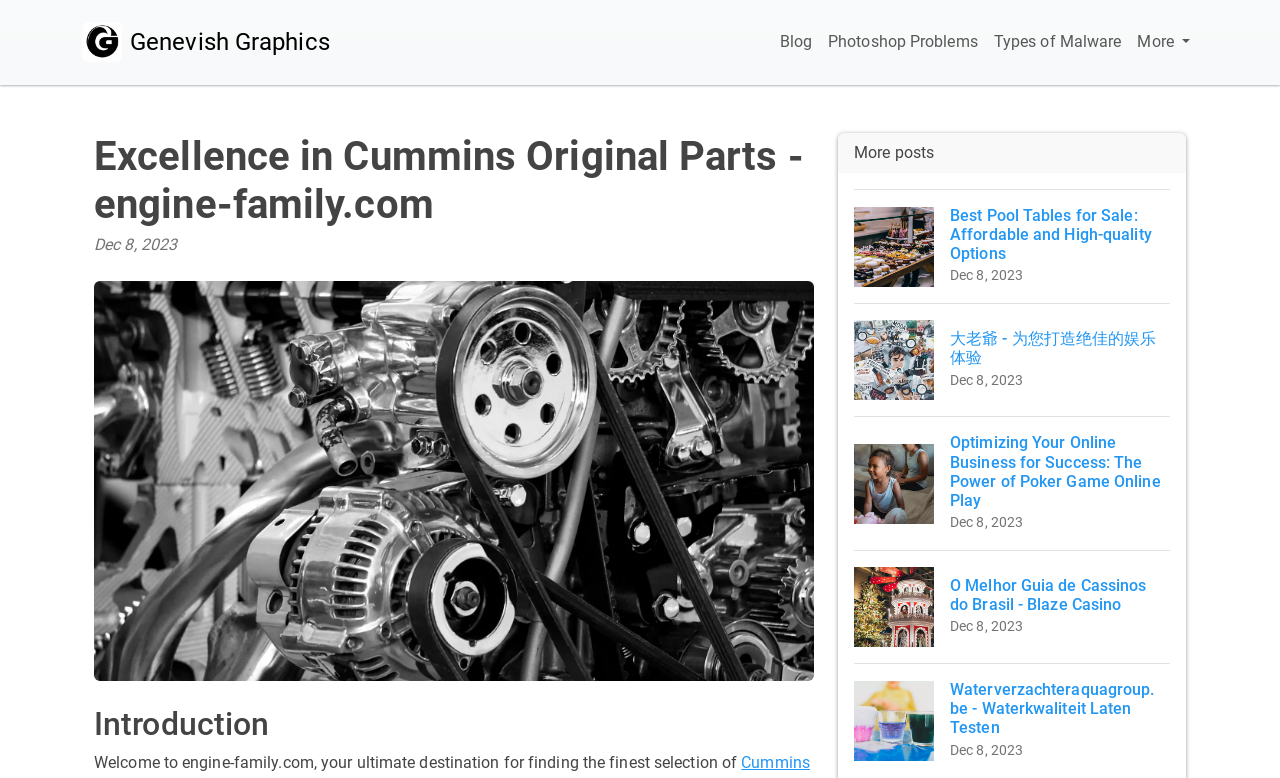Refer to the image and offer a detailed explanation in response to the question: What is the date of the blog posts?

The date of the blog posts is displayed below the main heading and above the blog post links. It is 'Dec 8, 2023'.